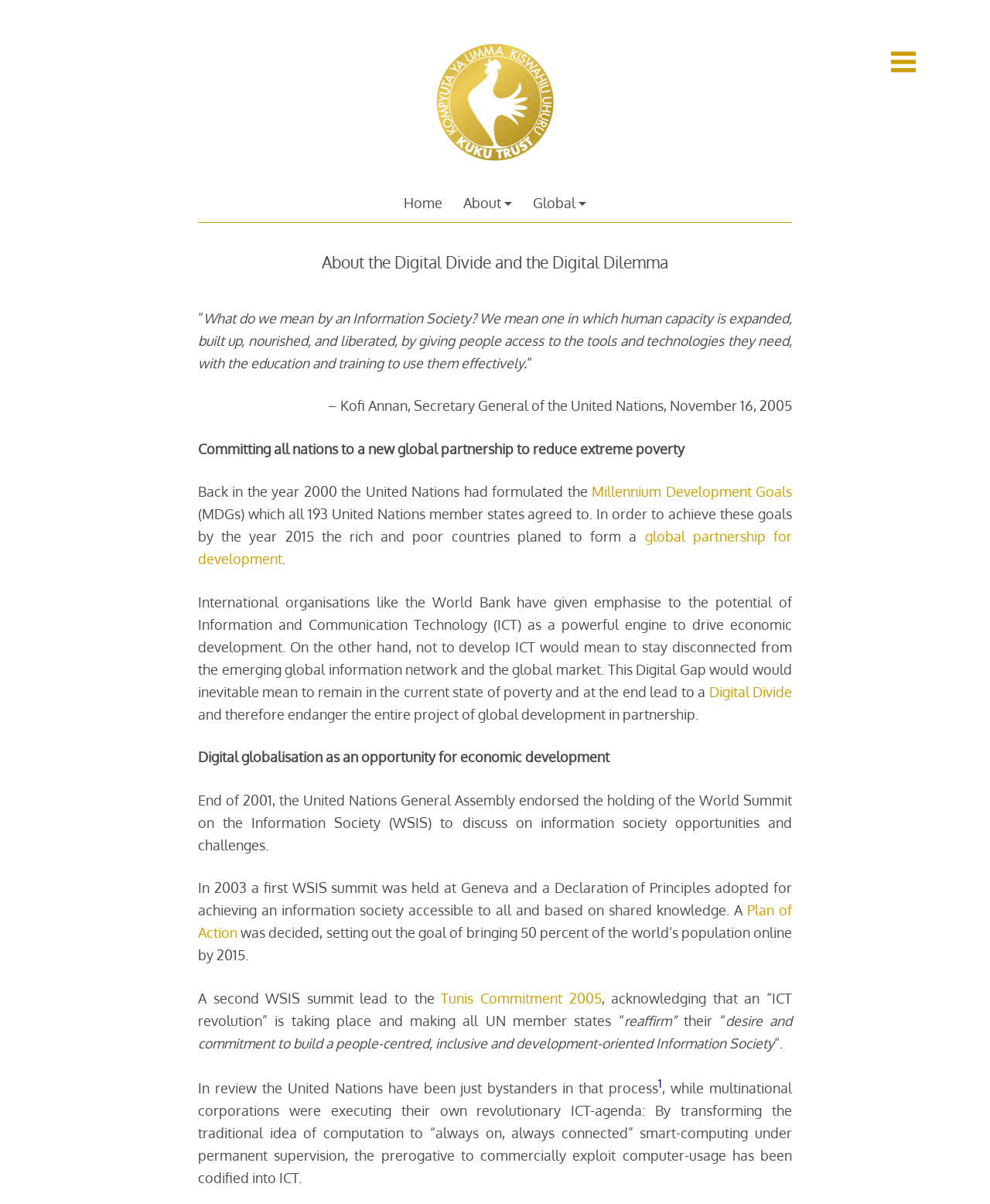What is the name of the organization mentioned? Based on the screenshot, please respond with a single word or phrase.

The KUKU Trust